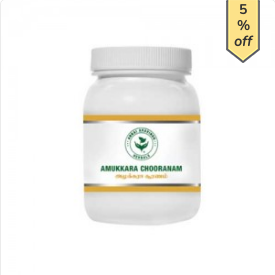Provide an in-depth description of the image you see.

The image showcases a jar of Amukkara Choornam, a traditional herbal product. The packaging is a clean white container with a simple design featuring a prominent logo and the product name "Amukkara Choornam" clearly labeled. A banner in the upper right corner indicates a 5% discount, highlighting its promotional pricing. This herbal powder is often used in various health applications, embodying the essence of natural wellness.